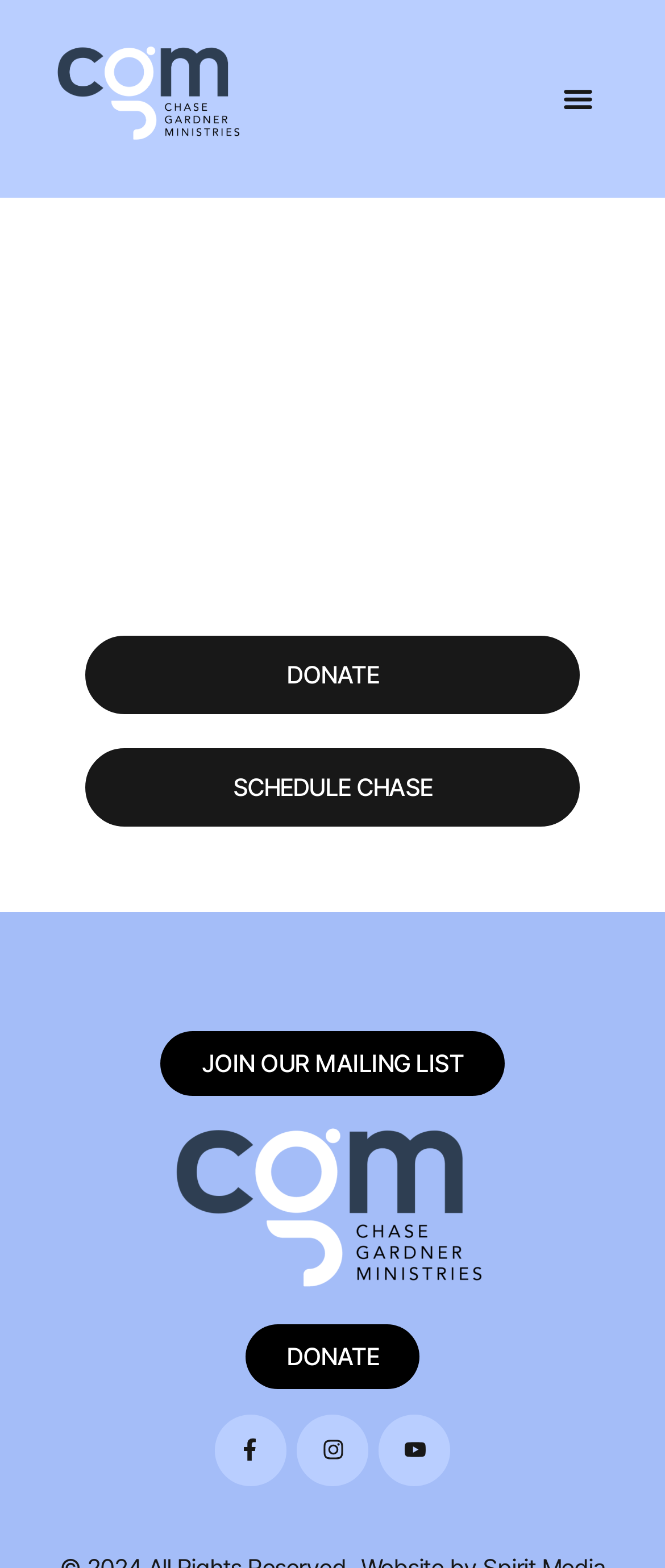Locate the bounding box coordinates of the clickable area needed to fulfill the instruction: "Toggle the menu".

[0.835, 0.048, 0.905, 0.078]